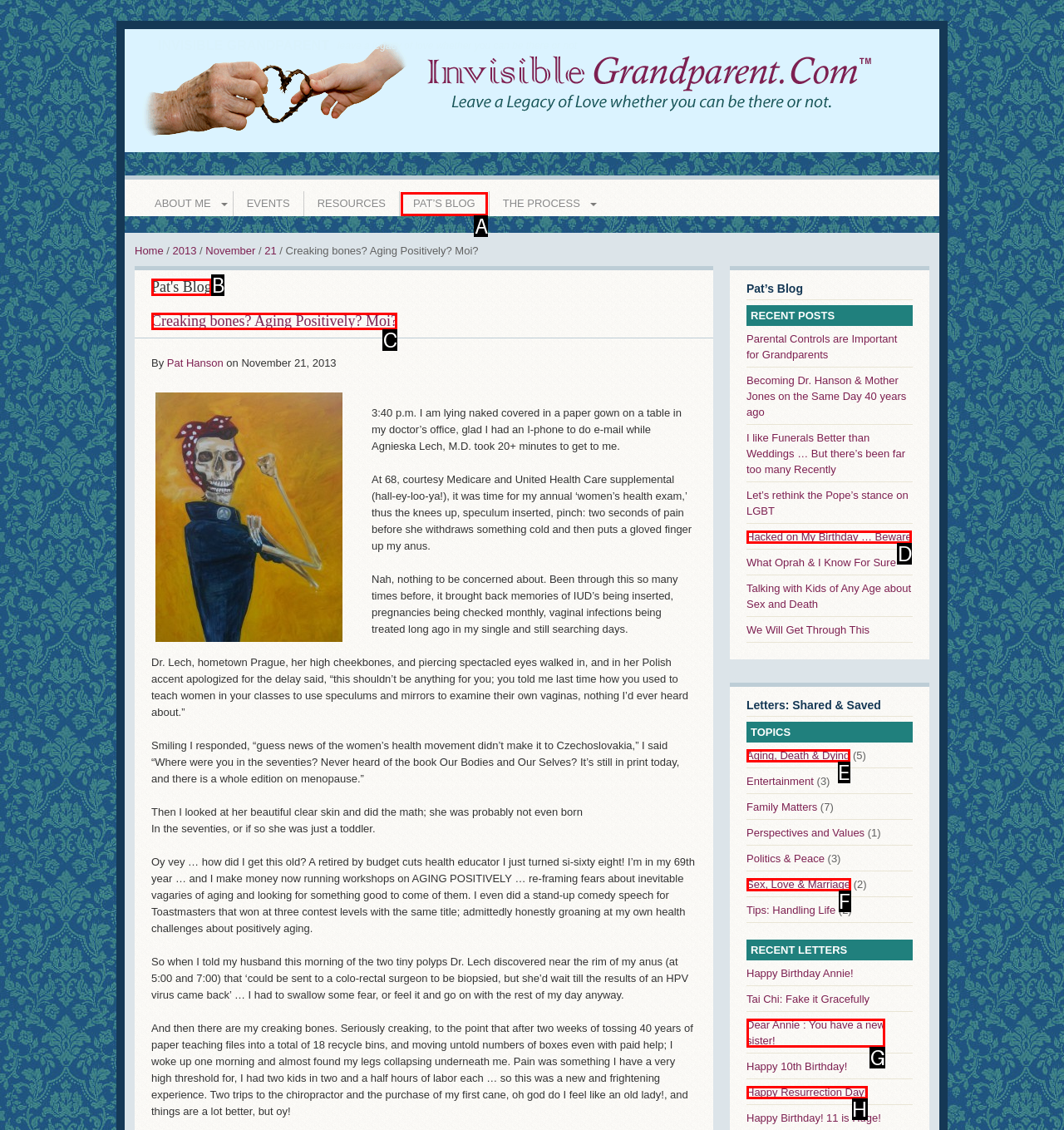Which option aligns with the description: Pat's Blog? Respond by selecting the correct letter.

B